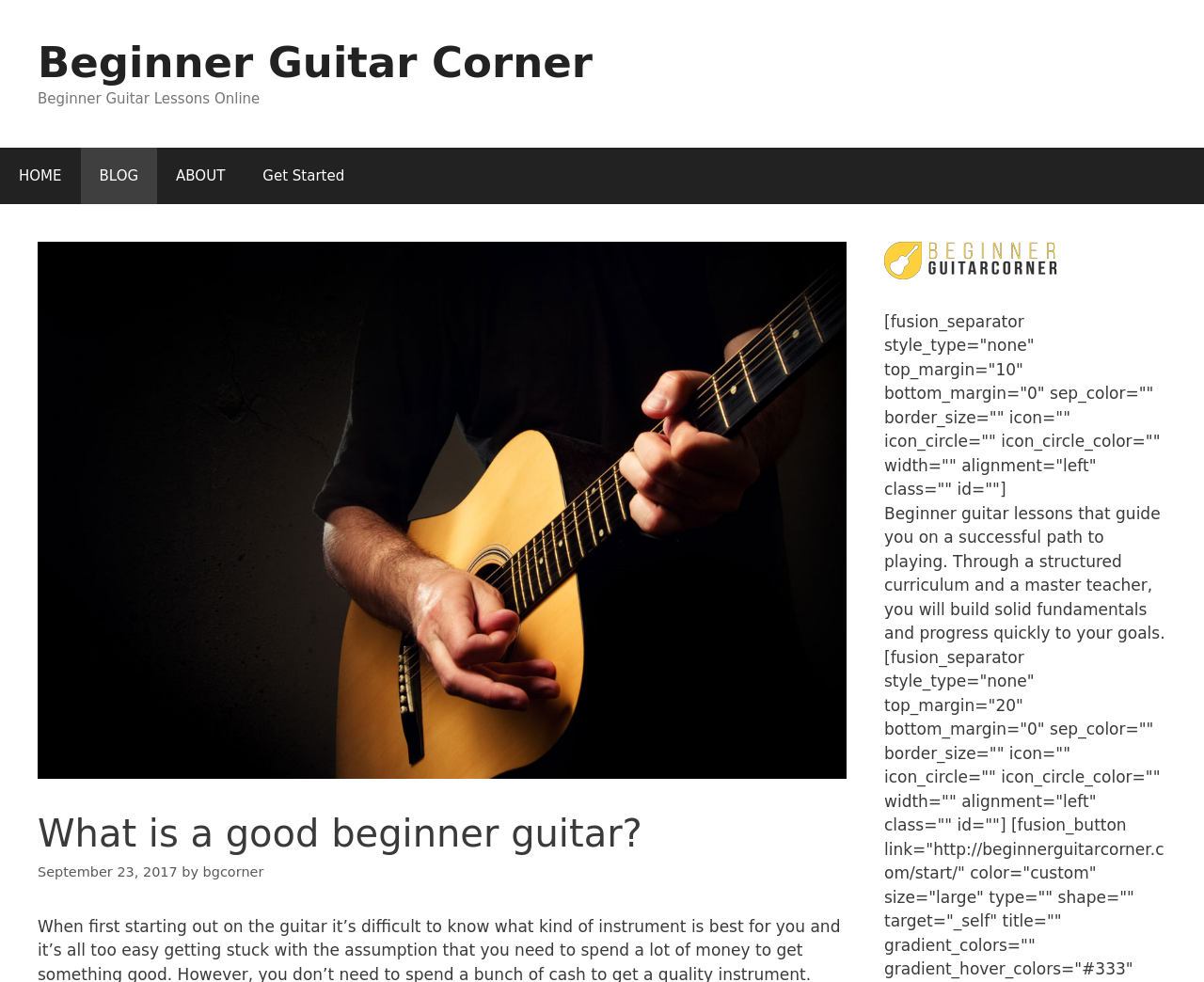Answer this question in one word or a short phrase: What is the date of the article?

September 23, 2017